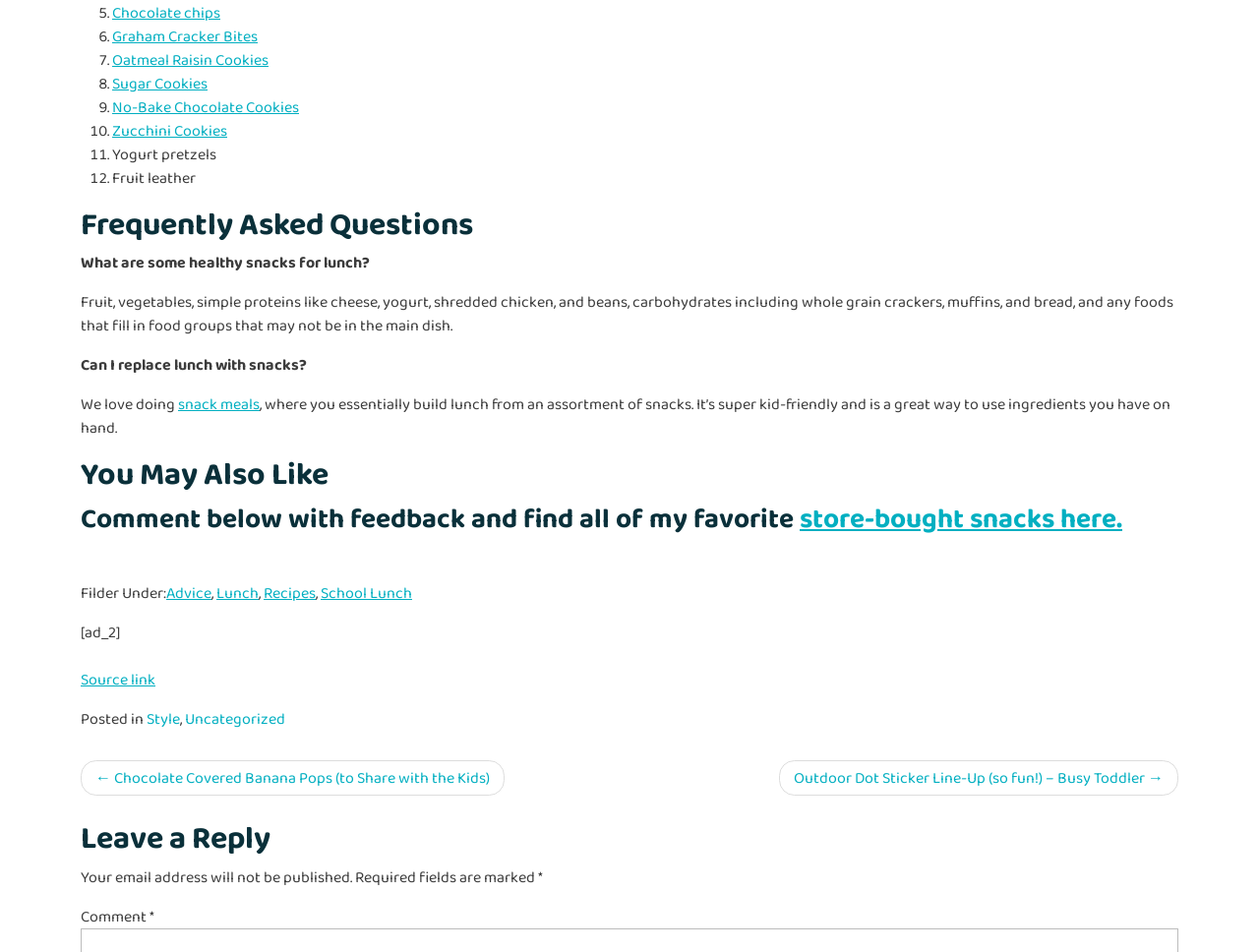Determine the bounding box coordinates of the clickable region to execute the instruction: "Click on 'Leave a Reply'". The coordinates should be four float numbers between 0 and 1, denoted as [left, top, right, bottom].

[0.064, 0.861, 0.936, 0.9]